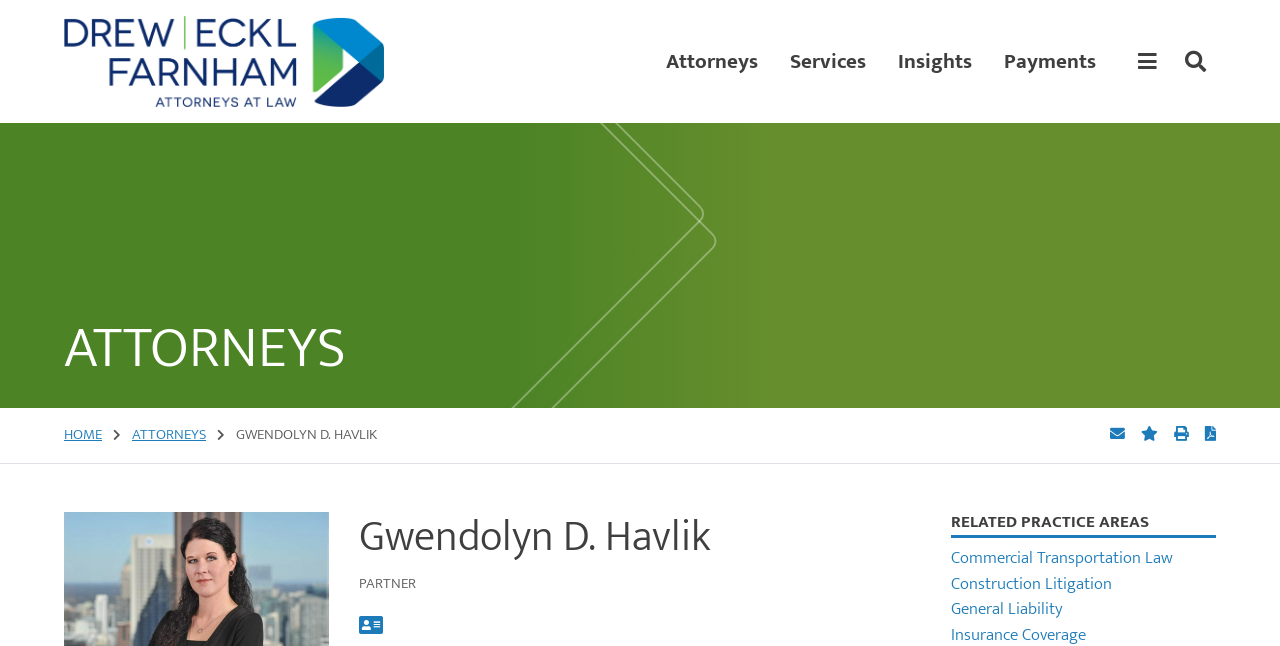Using the information in the image, give a comprehensive answer to the question: 
What is Gwendolyn D. Havlik's profession?

Based on the webpage, Gwendolyn D. Havlik's profession is mentioned as 'PARTNER' in the section below her name.